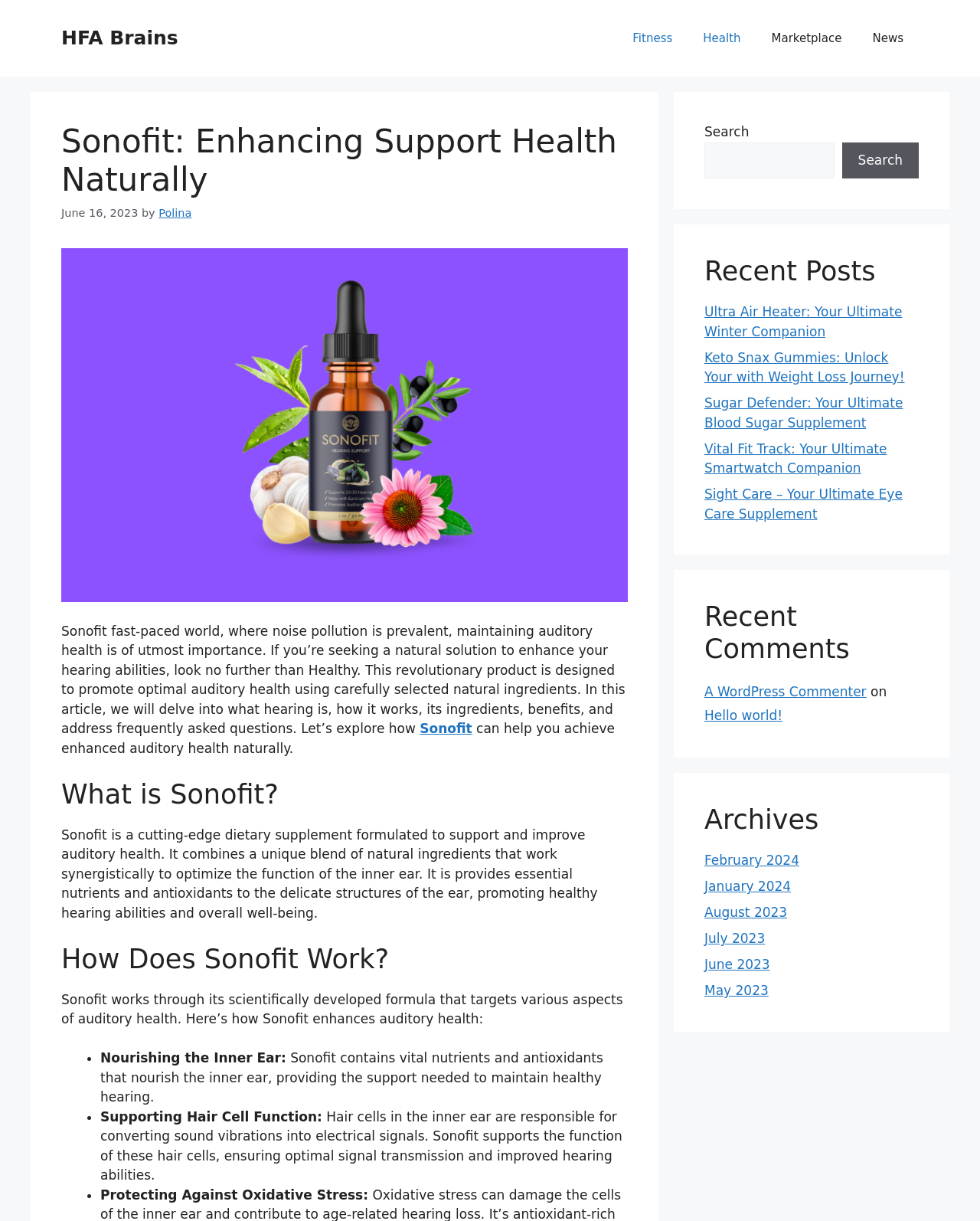Based on the element description: "Events / Video", identify the UI element and provide its bounding box coordinates. Use four float numbers between 0 and 1, [left, top, right, bottom].

None